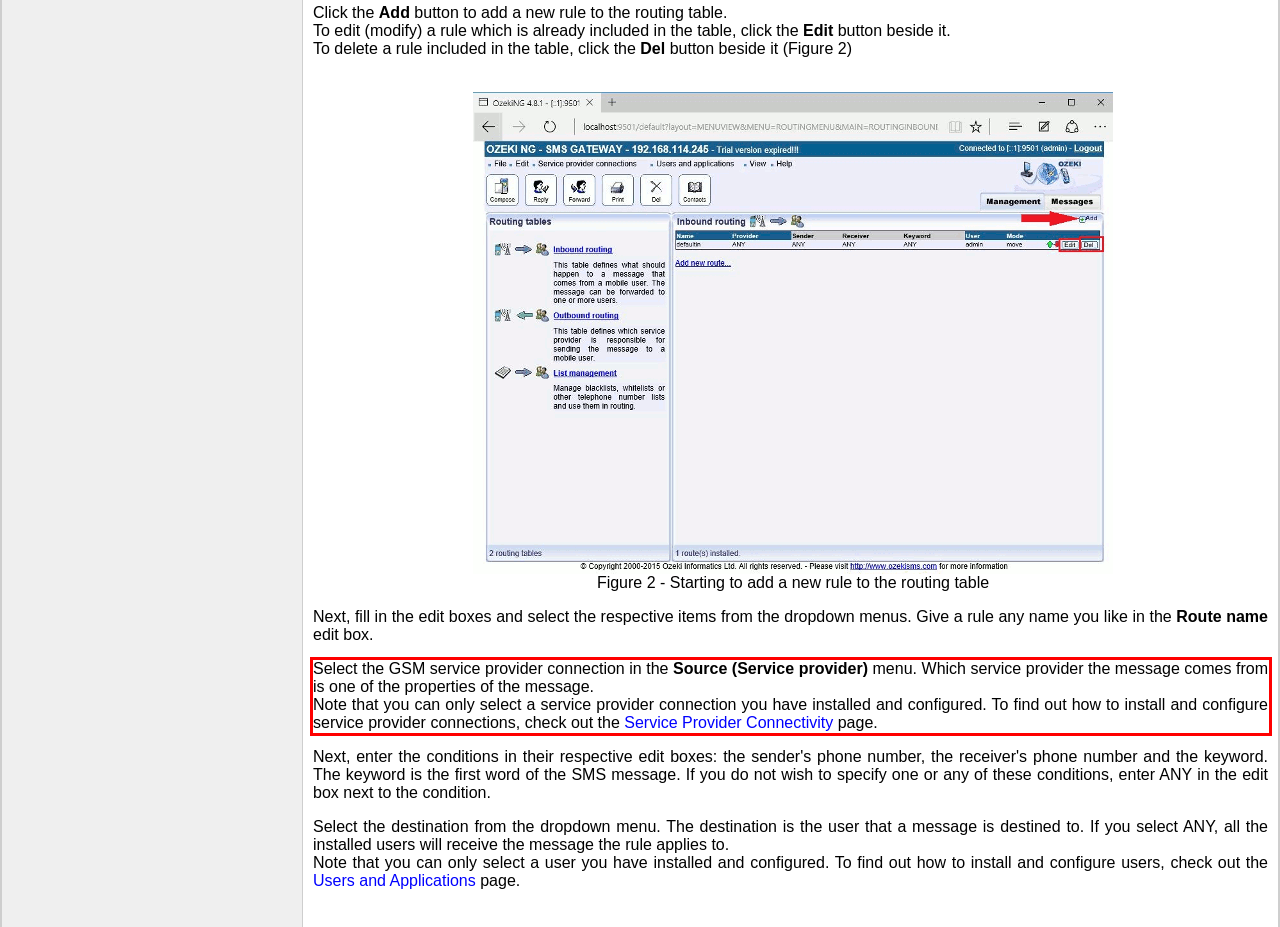Review the screenshot of the webpage and recognize the text inside the red rectangle bounding box. Provide the extracted text content.

Select the GSM service provider connection in the Source (Service provider) menu. Which service provider the message comes from is one of the properties of the message. Note that you can only select a service provider connection you have installed and configured. To find out how to install and configure service provider connections, check out the Service Provider Connectivity page.